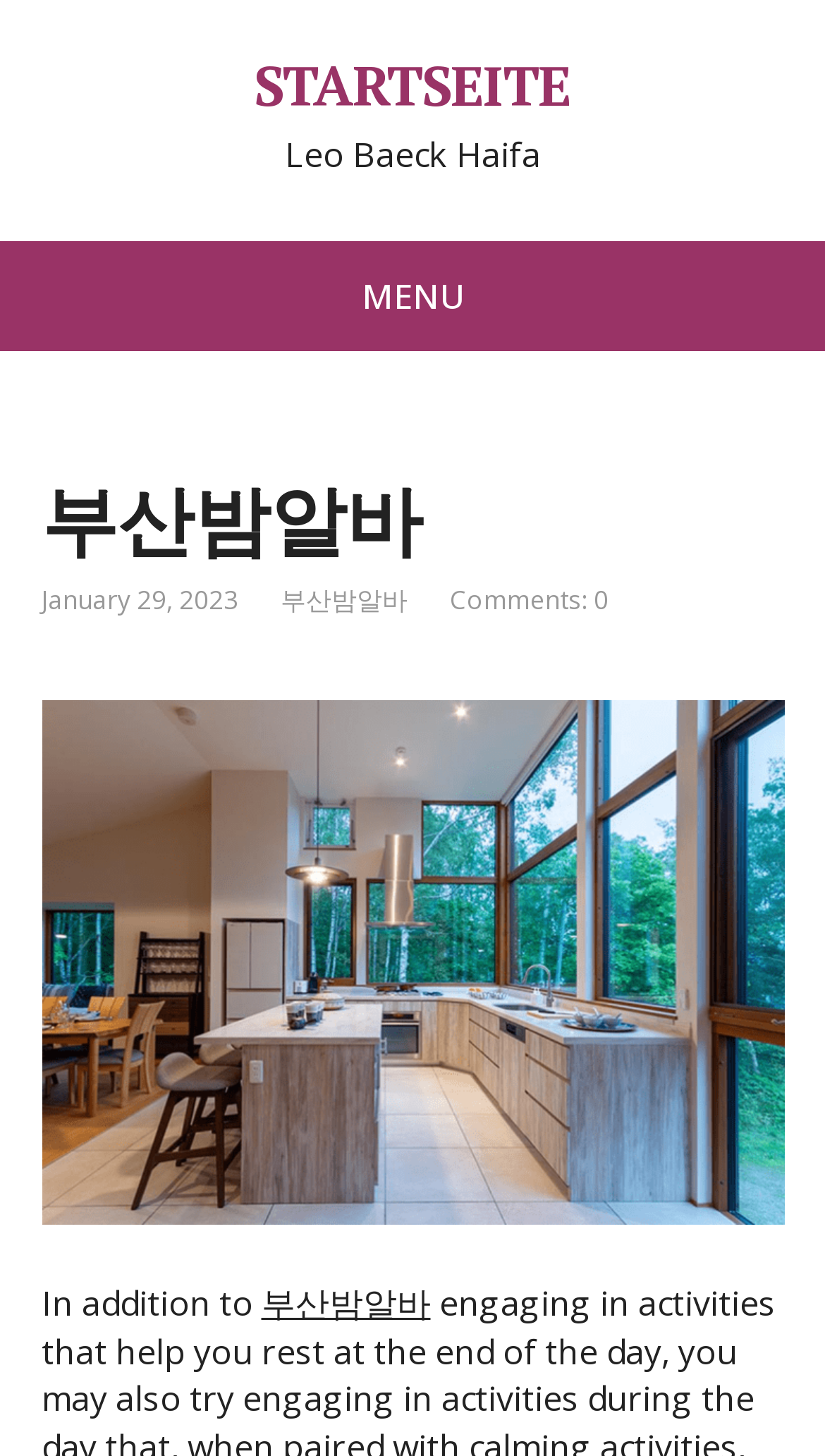Please examine the image and provide a detailed answer to the question: What is the name of the institution on the webpage?

I found the answer by looking at the StaticText element with the text 'Leo Baeck Haifa' which is located at [0.345, 0.089, 0.655, 0.121]. This text is likely to be the name of an institution or organization.